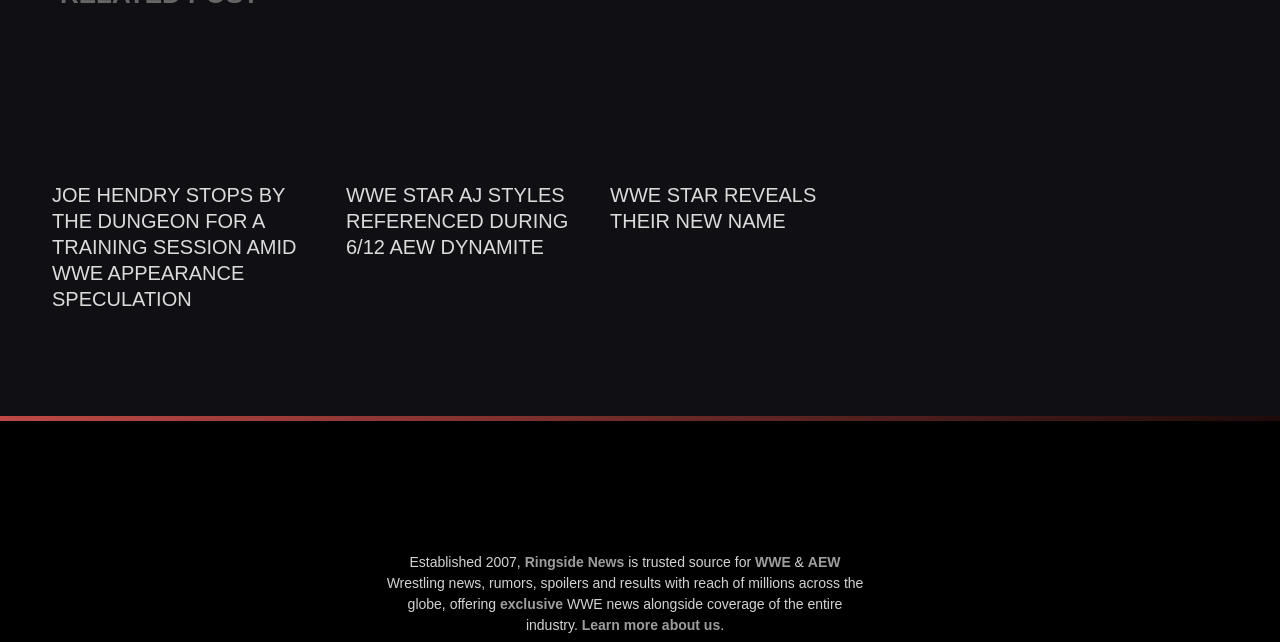Refer to the element description exclusive and identify the corresponding bounding box in the screenshot. Format the coordinates as (top-left x, top-left y, bottom-right x, bottom-right y) with values in the range of 0 to 1.

[0.391, 0.926, 0.44, 0.951]